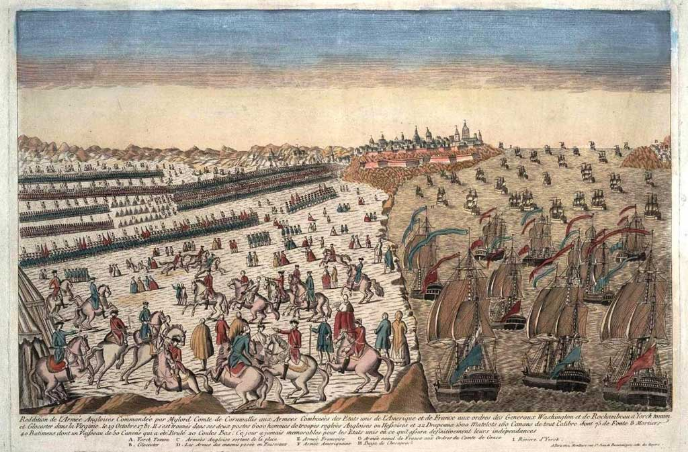Generate an elaborate caption for the image.

This image depicts a vivid artistic representation of the Siege of Yorktown, a pivotal event during the American Revolutionary War. The scene shows a large array of troops positioned on a landscape marked by tents and military formations, with soldiers in diverse uniforms indicating their allegiance. On the left, mounted officers oversee the activities, implying leadership and coordination among the forces.

To the right, warships with billowing sails are anchored close to the shore, suggesting the critical role of naval power during this siege. In the background, the outline of a town can be seen, possibly representing Yorktown itself, where the significant confrontation took place. 

The artwork emphasizes the convergence of American and French forces under the command of General George Washington, who, alongside French allies, encircled British General Charles Cornwallis’s troops, ultimately leading to the British surrender. This event significantly impacted the war and marked a turning point towards American independence. 

The caption hints at the image's historical importance, capturing the essence of collaboration and strategic military planning during the siege, illustrated in a characteristic style of the period.